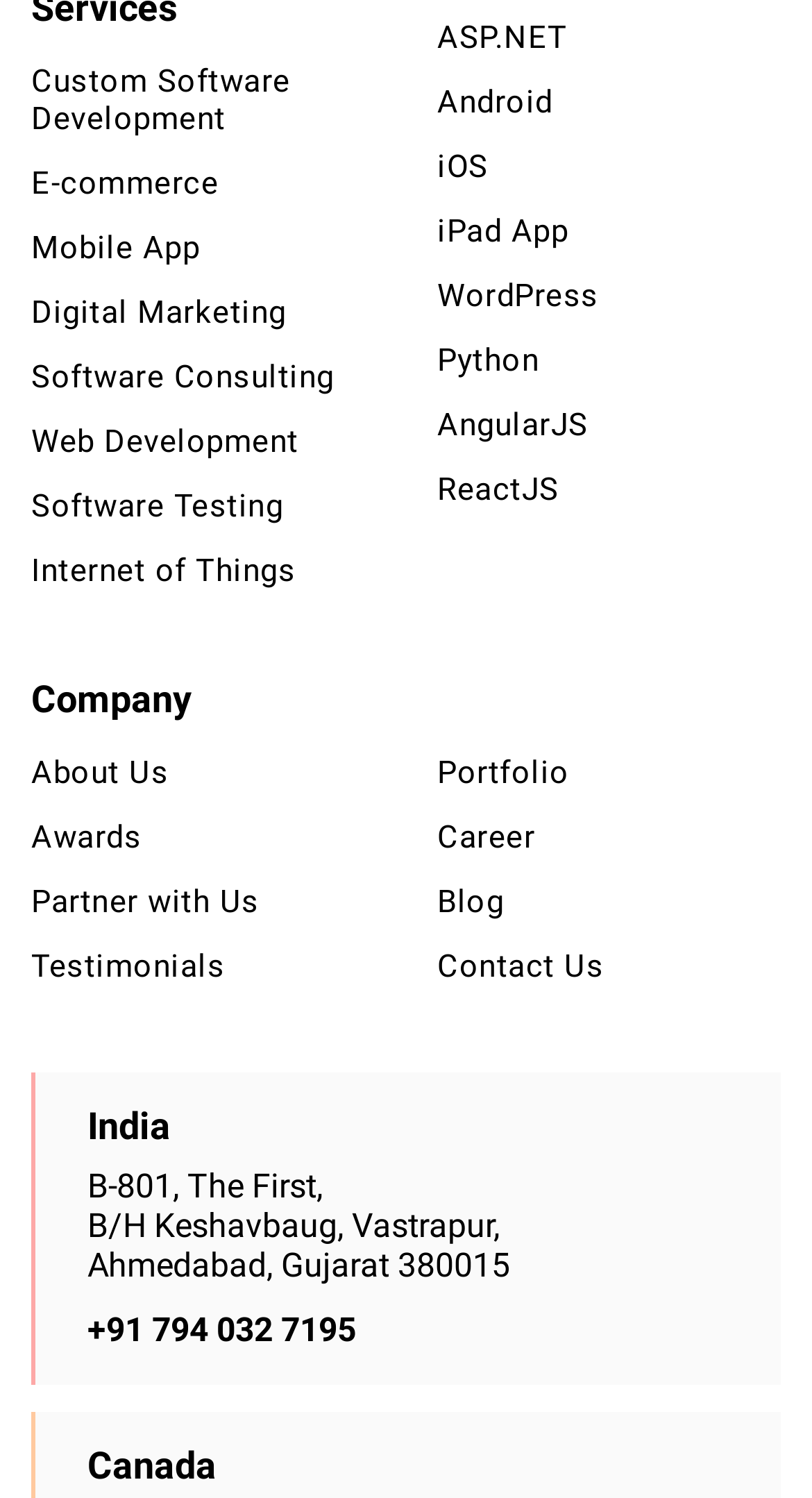Can you give a detailed response to the following question using the information from the image? What is the phone number of the company's India office?

I found the phone number of the company's India office by looking at the section with the heading 'India'. The phone number is listed as '+91 794 032 7195'.